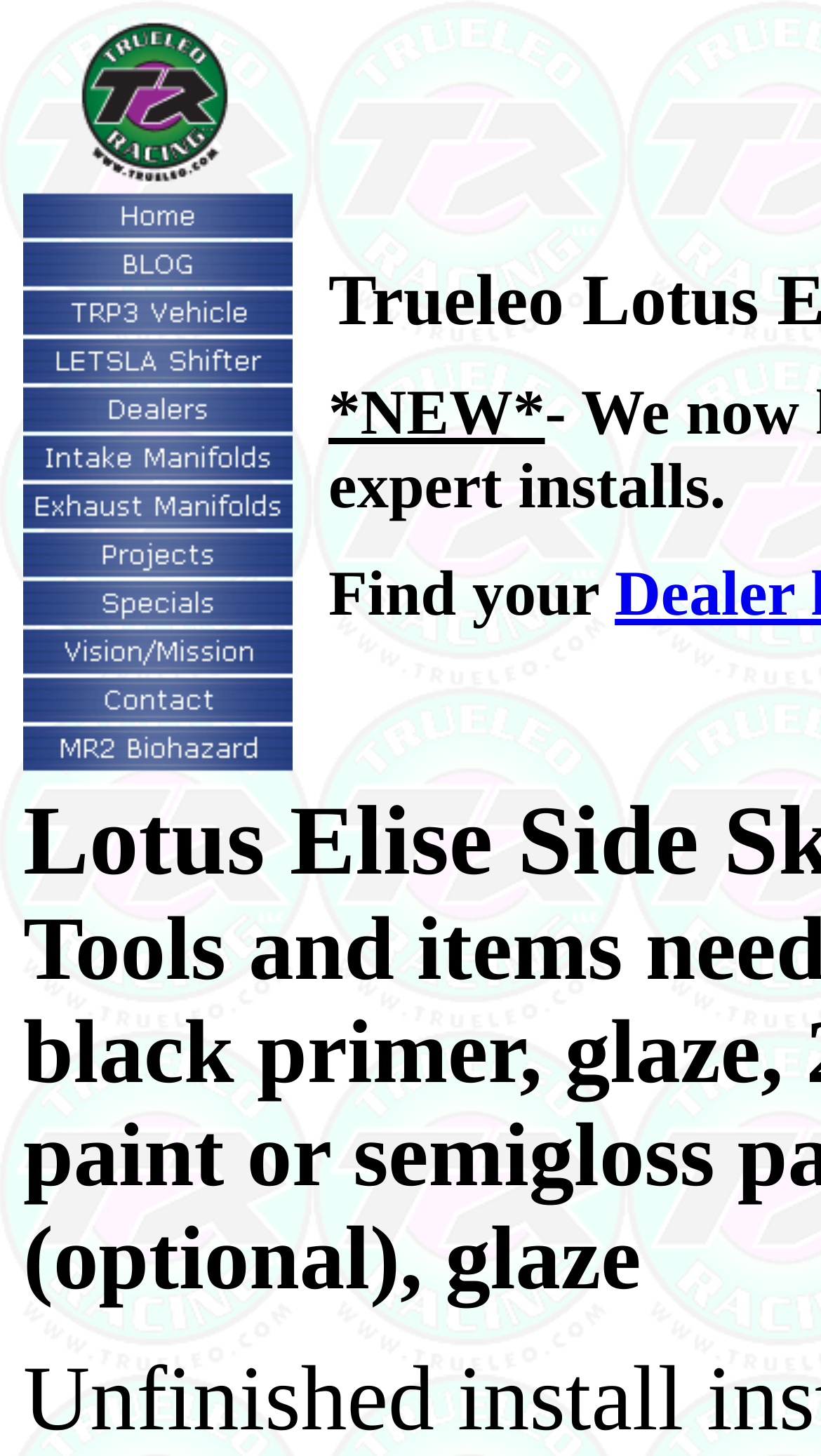Locate the bounding box coordinates of the area you need to click to fulfill this instruction: 'Click on the link to the first ‘Jem and The Holograms’ trailer'. The coordinates must be in the form of four float numbers ranging from 0 to 1: [left, top, right, bottom].

None